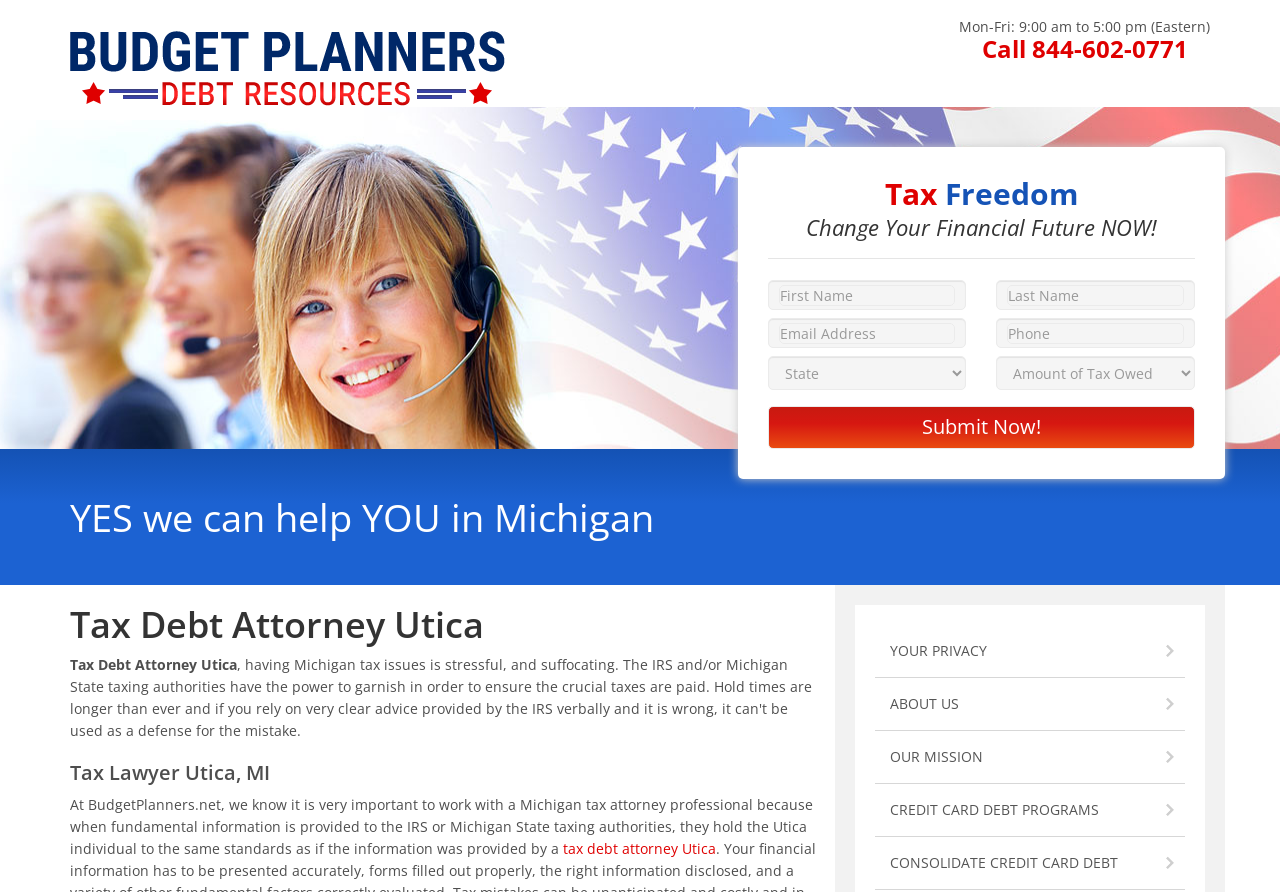Locate the bounding box coordinates of the element that should be clicked to fulfill the instruction: "Learn more about tax debt attorney Utica".

[0.44, 0.941, 0.559, 0.962]